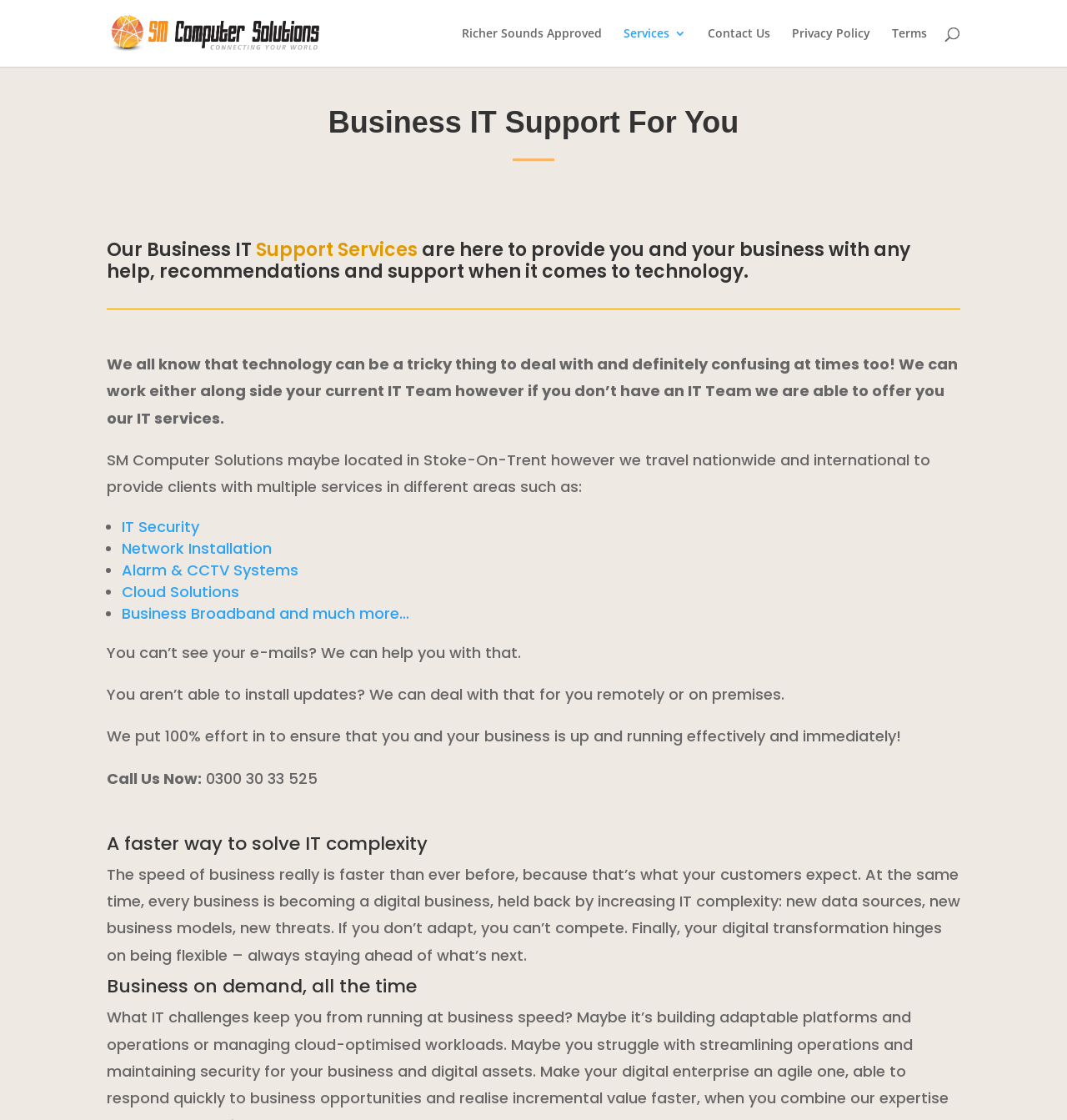Please provide the bounding box coordinates for the element that needs to be clicked to perform the following instruction: "View photos and art". The coordinates should be given as four float numbers between 0 and 1, i.e., [left, top, right, bottom].

None